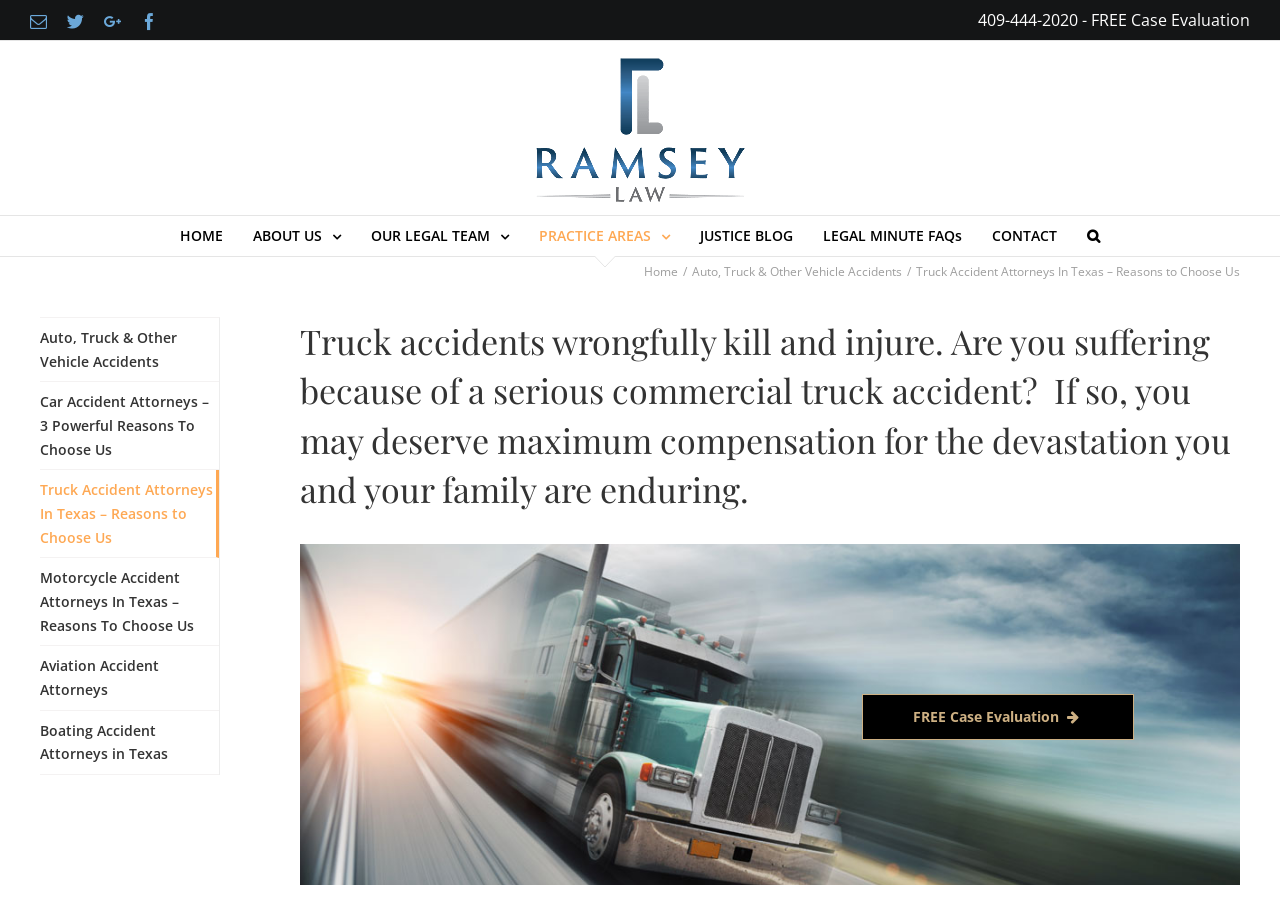Determine the title of the webpage and give its text content.

Truck accidents wrongfully kill and injure. Are you suffering because of a serious commercial truck accident?  If so, you may deserve maximum compensation for the devastation you and your family are enduring.